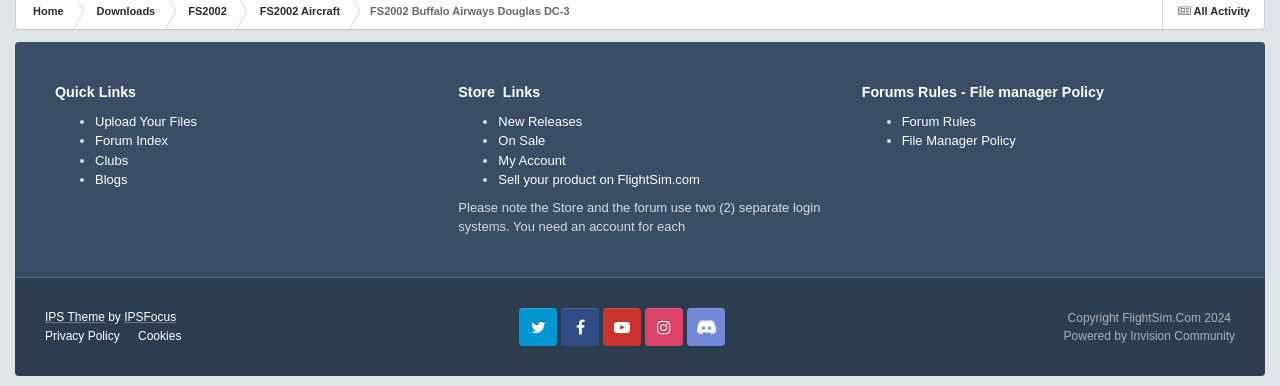Determine the bounding box coordinates for the region that must be clicked to execute the following instruction: "Check Twitter".

[0.406, 0.797, 0.436, 0.895]